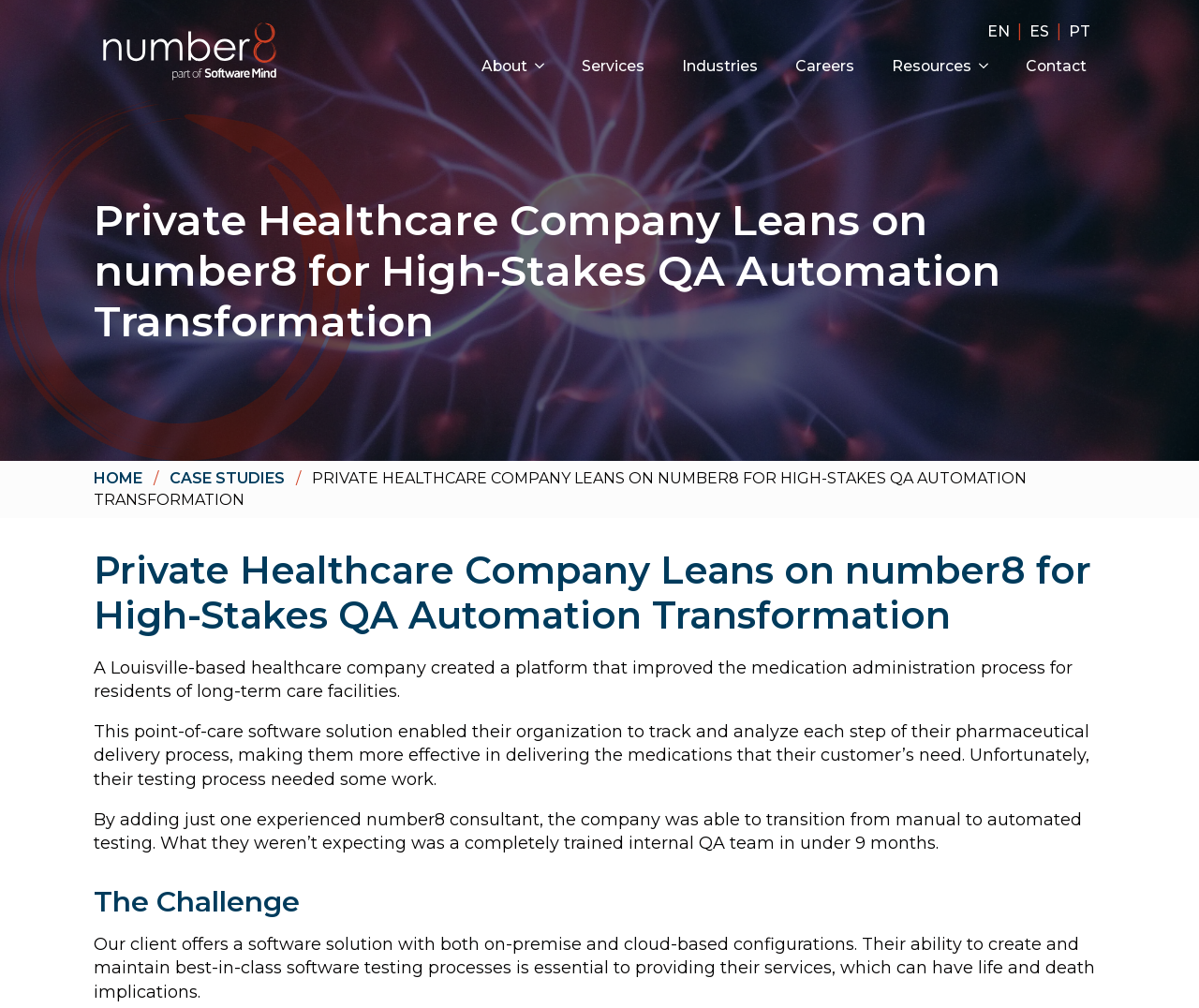Select the bounding box coordinates of the element I need to click to carry out the following instruction: "Select the EN language option".

[0.823, 0.02, 0.842, 0.043]